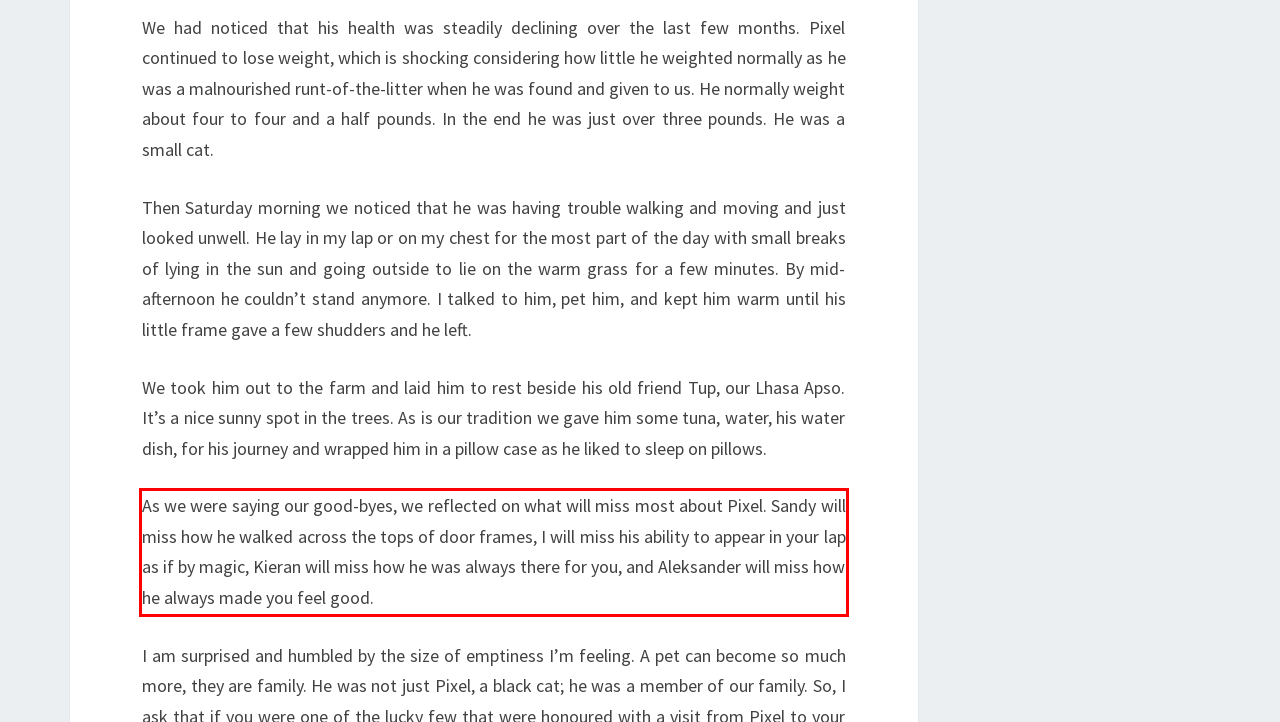Examine the webpage screenshot and use OCR to obtain the text inside the red bounding box.

As we were saying our good-byes, we reflected on what will miss most about Pixel. Sandy will miss how he walked across the tops of door frames, I will miss his ability to appear in your lap as if by magic, Kieran will miss how he was always there for you, and Aleksander will miss how he always made you feel good.